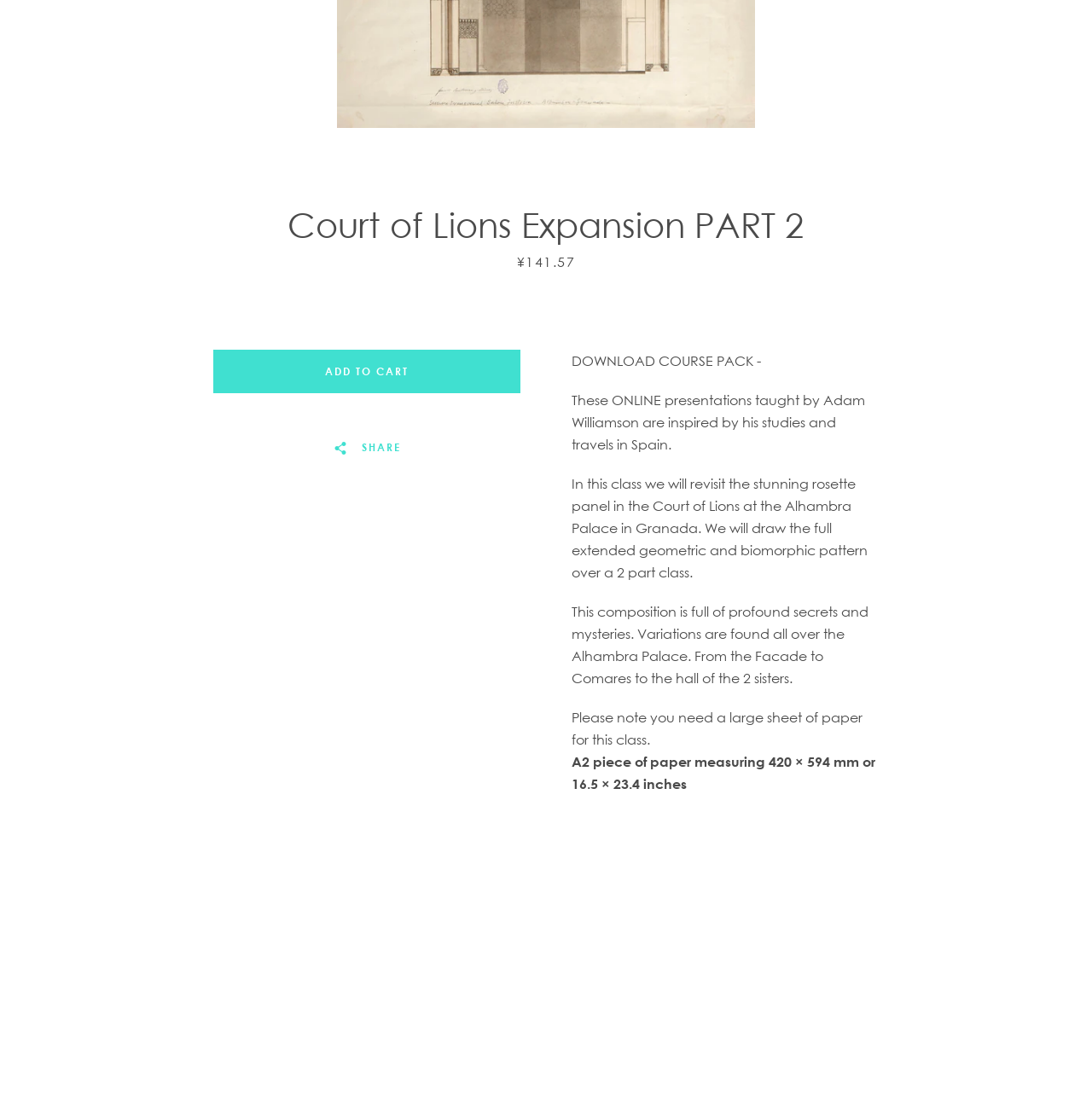Determine the bounding box coordinates (top-left x, top-left y, bottom-right x, bottom-right y) of the UI element described in the following text: Share Share on Facebook

[0.316, 0.382, 0.355, 0.421]